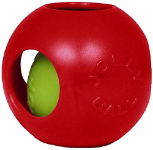Use a single word or phrase to respond to the question:
What is the size of the toy?

8-inch